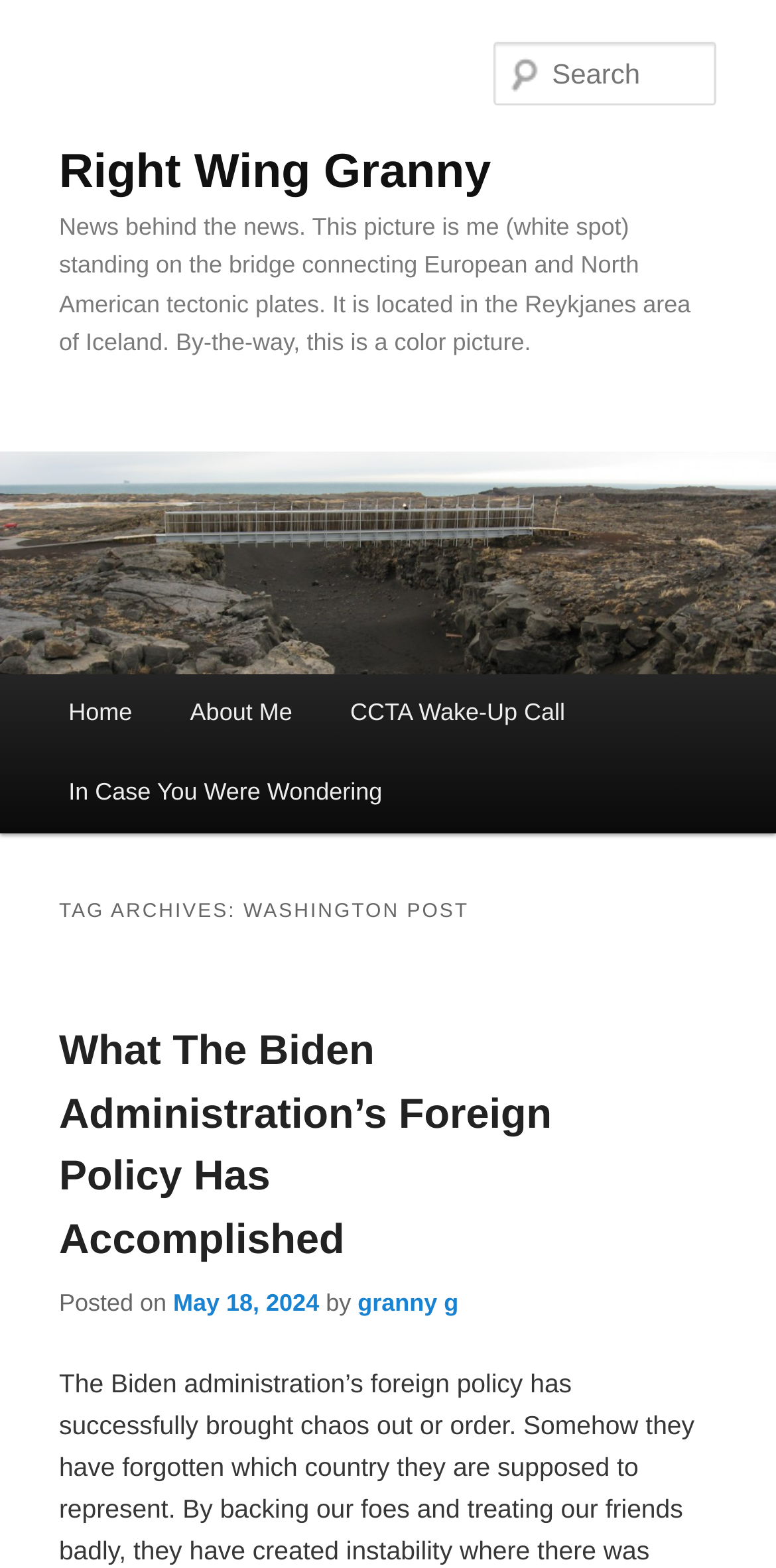Describe all visible elements and their arrangement on the webpage.

The webpage is titled "Washington Post | Right Wing Granny" and appears to be a personal blog or news website. At the top, there are two "Skip to" links, one for primary content and one for secondary content, positioned at the very top left corner of the page.

Below these links, there is a large heading that reads "Right Wing Granny", which is also a link. This heading spans almost the entire width of the page and is positioned near the top.

Underneath this heading, there is another heading that contains a descriptive text about the author, including a personal anecdote about standing on a bridge in Iceland. This heading is also quite wide and positioned below the previous one.

To the left of this heading, there is a large image of the author, "Right Wing Granny", which takes up a significant portion of the page. Above the image, there is a search textbox labeled "Search".

On the left side of the page, there is a main menu section with links to "Home", "About Me", "CCTA Wake-Up Call", and "In Case You Were Wondering". These links are stacked vertically and positioned below the image.

Further down the page, there is a section with a heading that reads "TAG ARCHIVES: WASHINGTON POST". Below this heading, there is an article titled "What The Biden Administration’s Foreign Policy Has Accomplished", which includes a link to the article, a posting date of "May 18, 2024", and the author's name, "granny g".